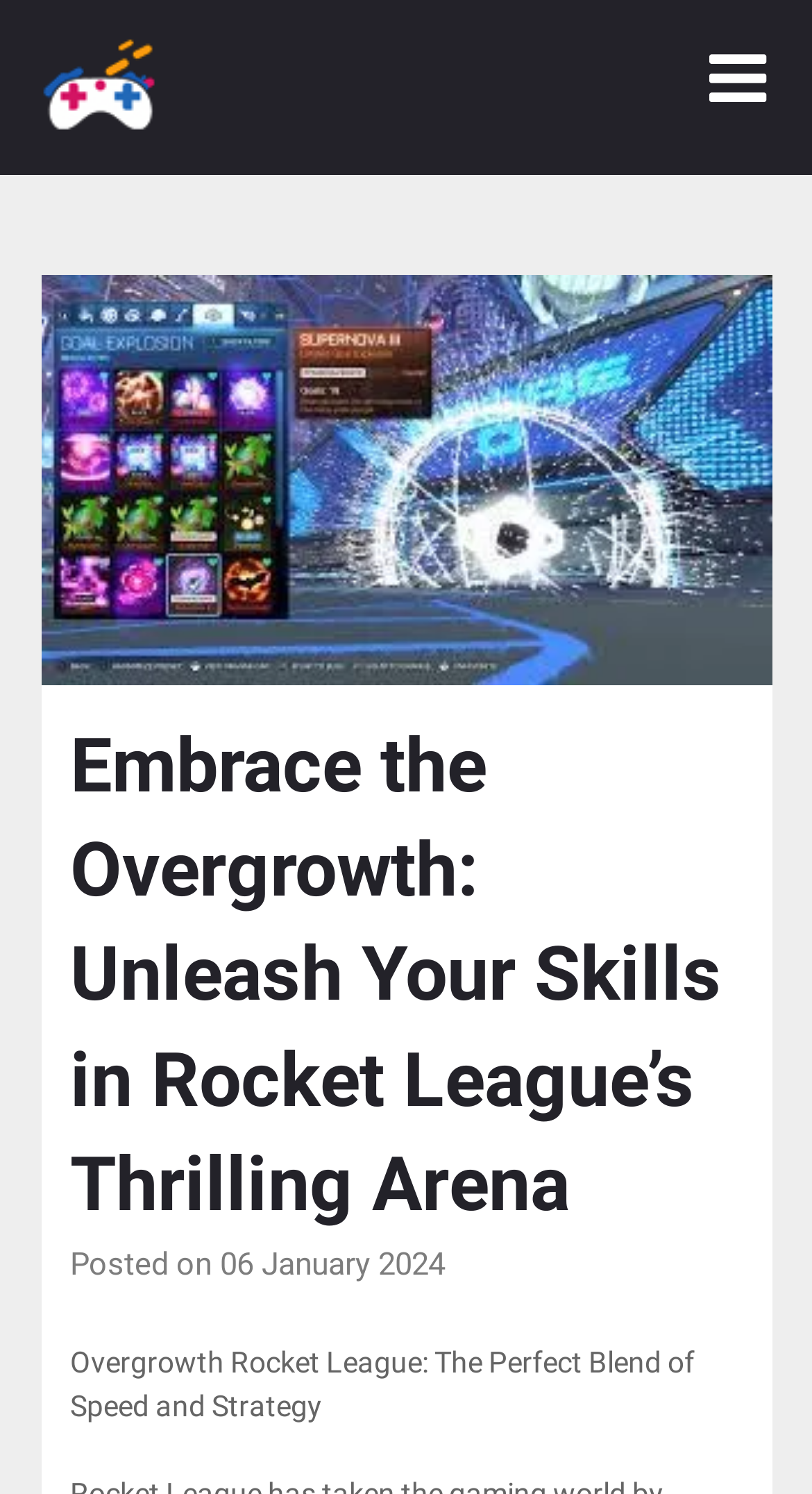Please give a short response to the question using one word or a phrase:
What is the focus of the article?

Strategy and Speed